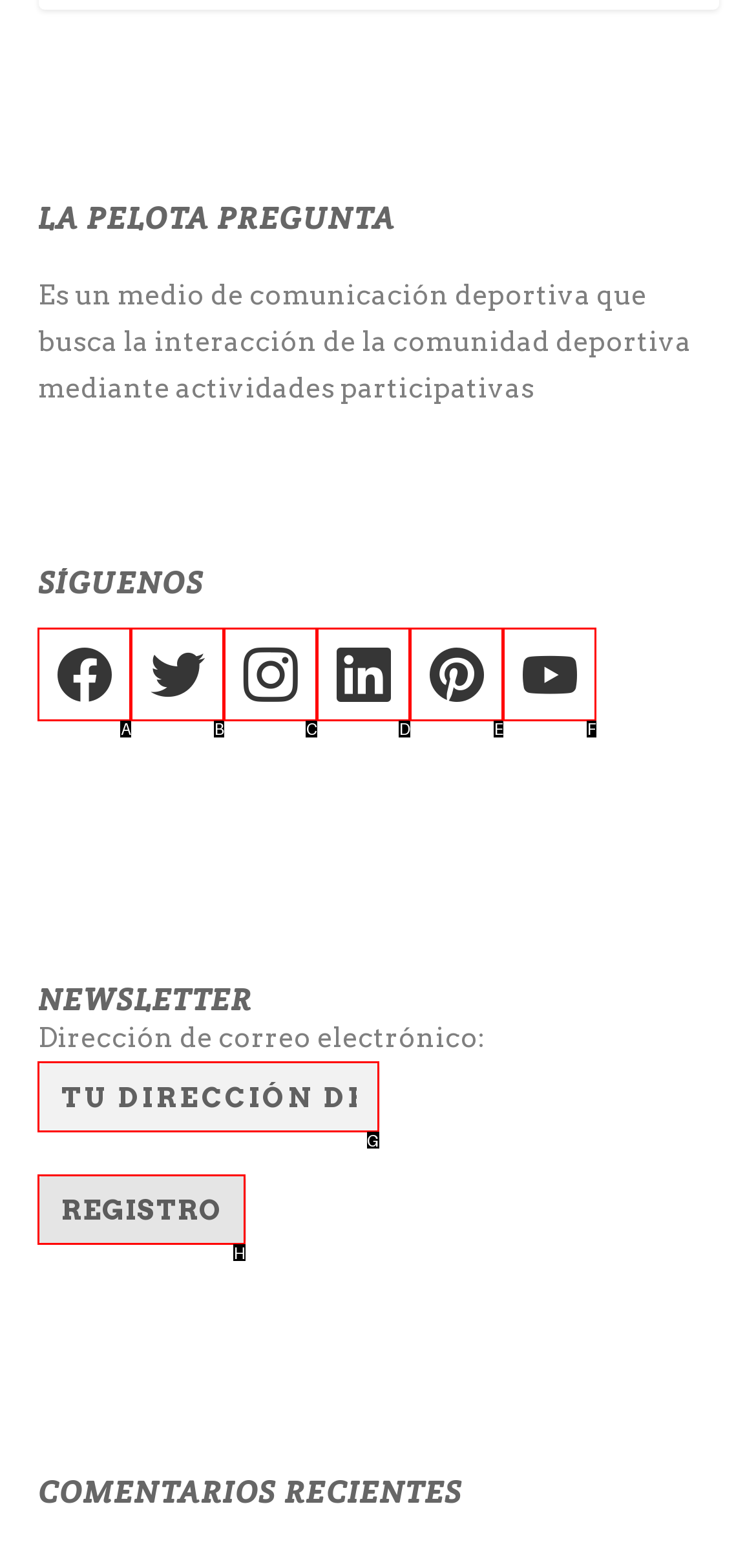Select the UI element that should be clicked to execute the following task: Subscribe to the newsletter
Provide the letter of the correct choice from the given options.

G